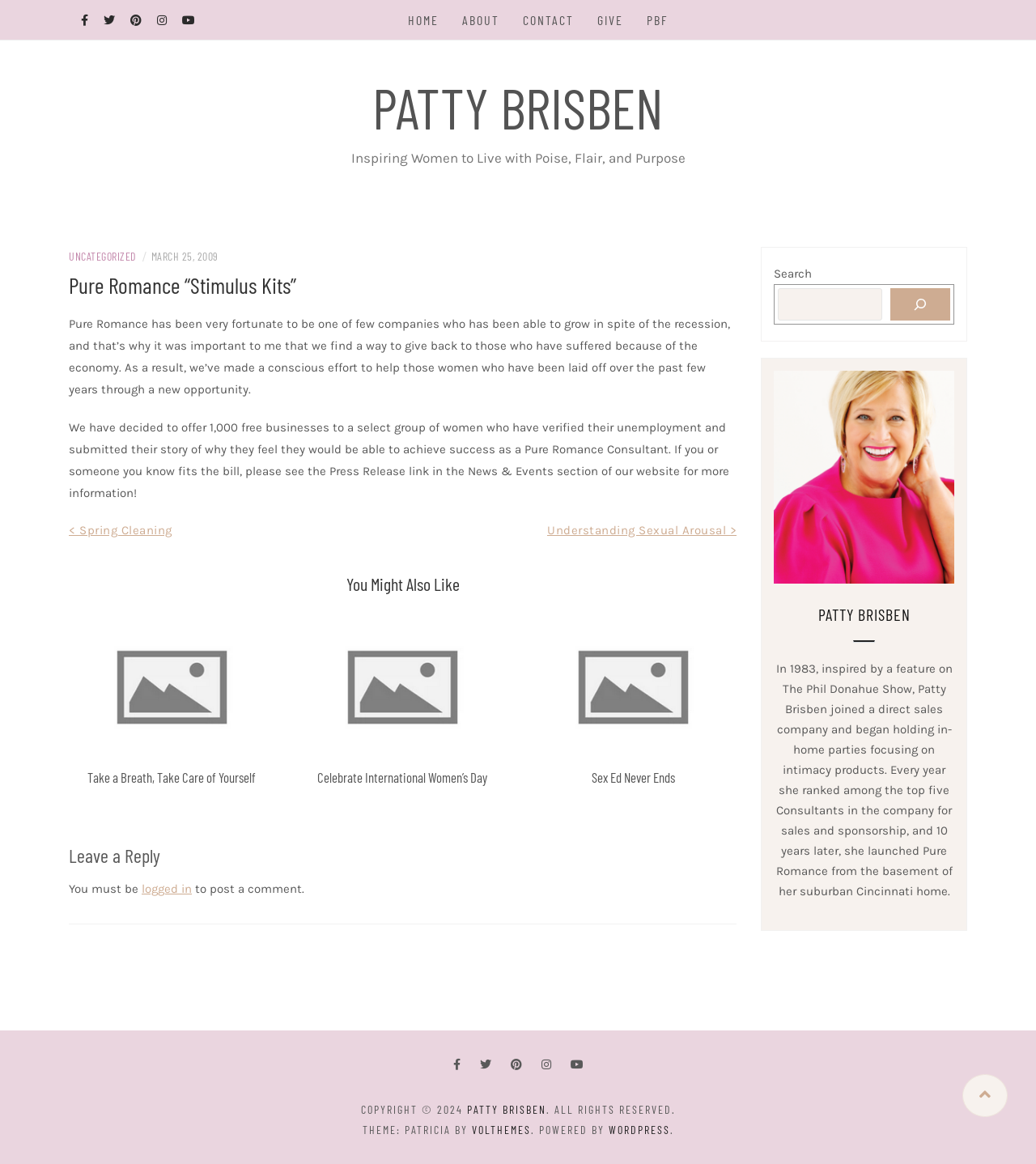Determine the bounding box coordinates for the element that should be clicked to follow this instruction: "View Everyday life". The coordinates should be given as four float numbers between 0 and 1, in the format [left, top, right, bottom].

None